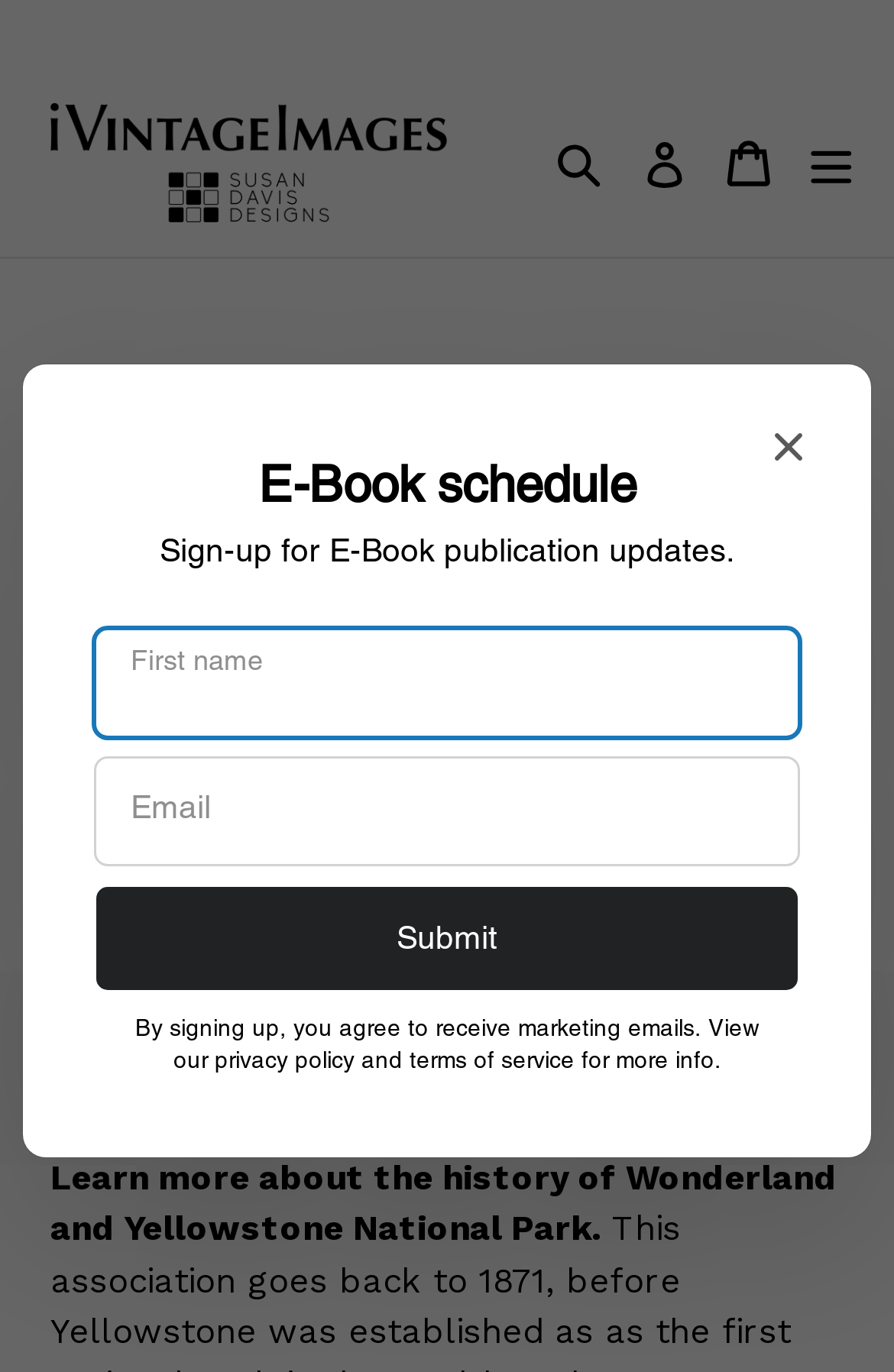What is the purpose of the 'Search' button?
Answer with a single word or phrase by referring to the visual content.

To search the website